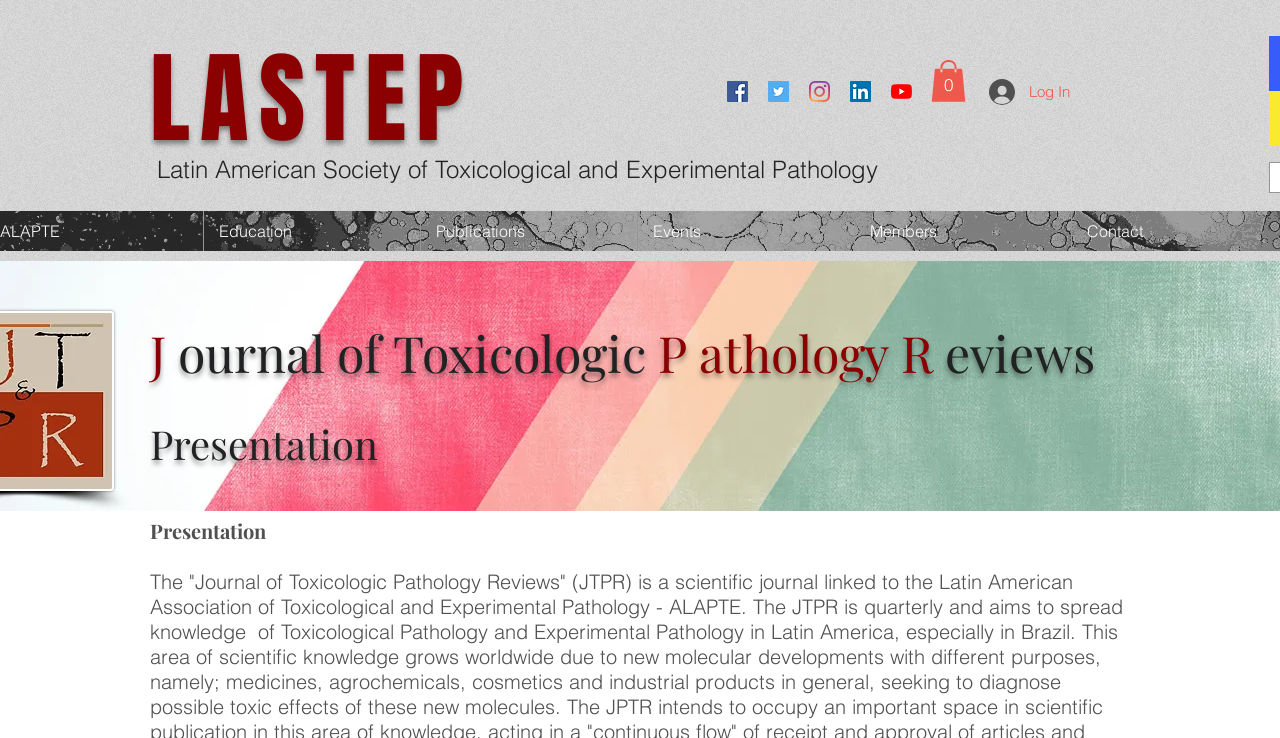Point out the bounding box coordinates of the section to click in order to follow this instruction: "Open Facebook social media page".

[0.568, 0.11, 0.584, 0.138]